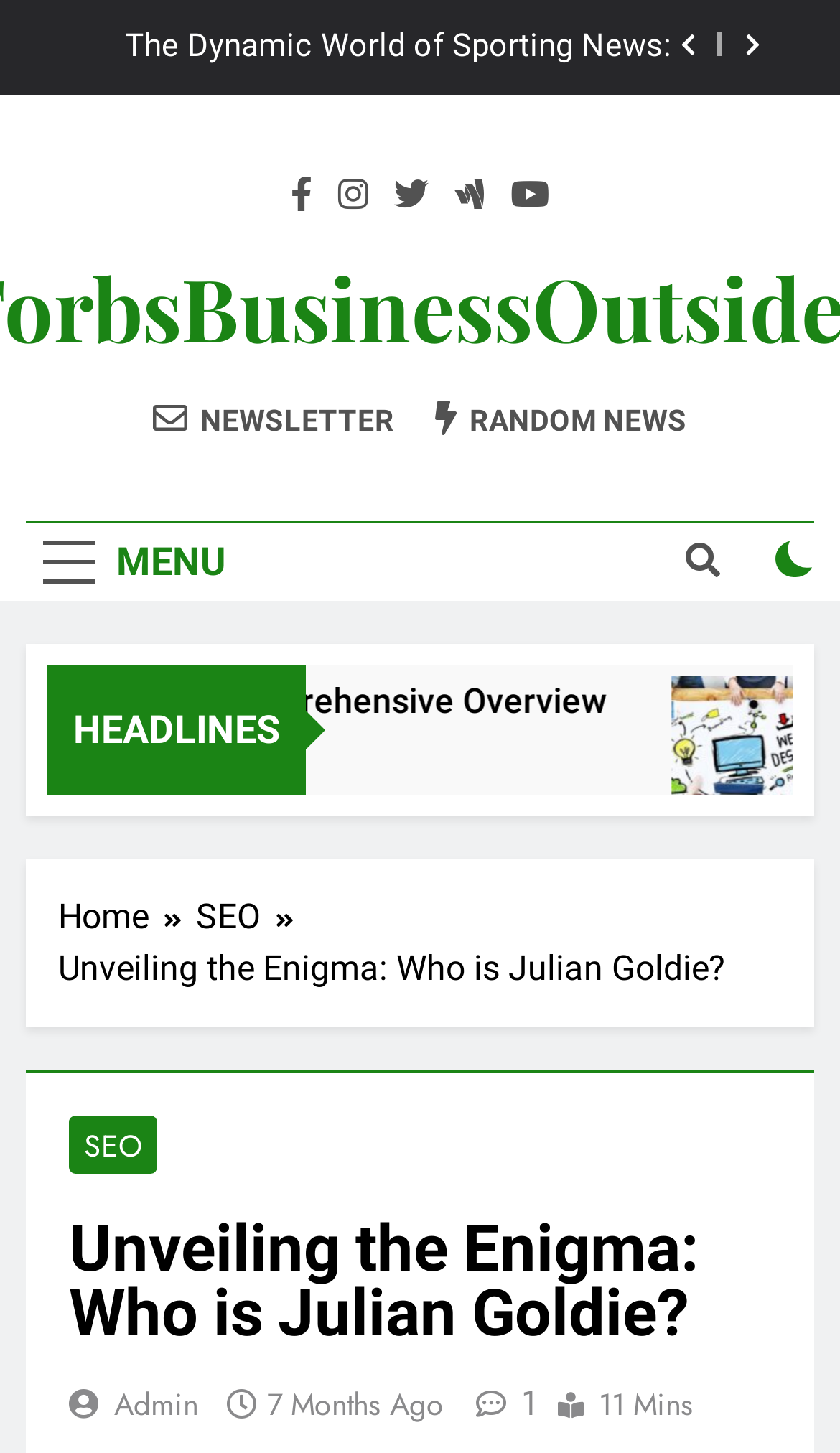Pinpoint the bounding box coordinates of the clickable area necessary to execute the following instruction: "Check the RANDOM NEWS link". The coordinates should be given as four float numbers between 0 and 1, namely [left, top, right, bottom].

[0.518, 0.274, 0.818, 0.302]